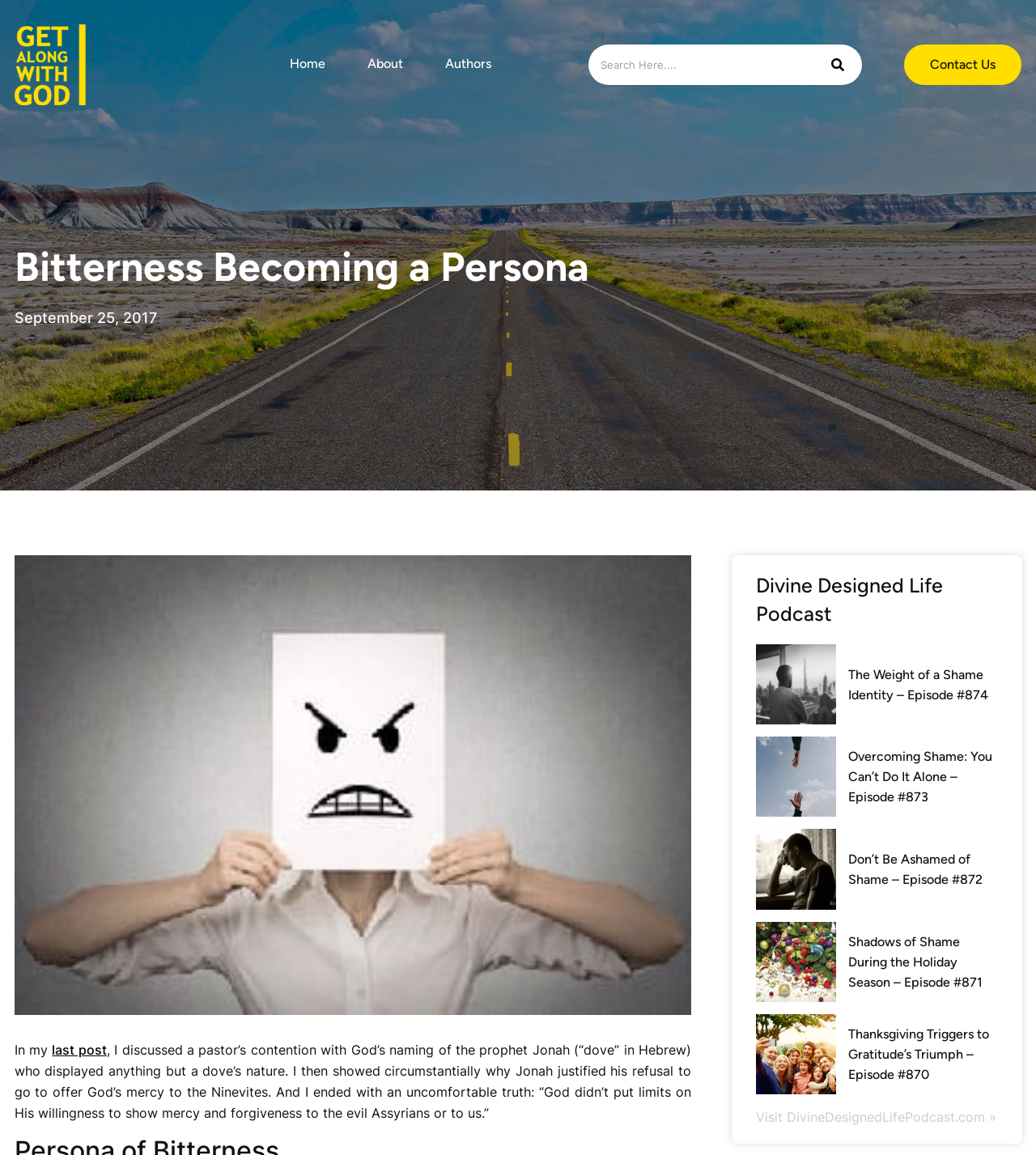Identify the bounding box coordinates of the area that should be clicked in order to complete the given instruction: "Visit the home page". The bounding box coordinates should be four float numbers between 0 and 1, i.e., [left, top, right, bottom].

[0.272, 0.046, 0.322, 0.066]